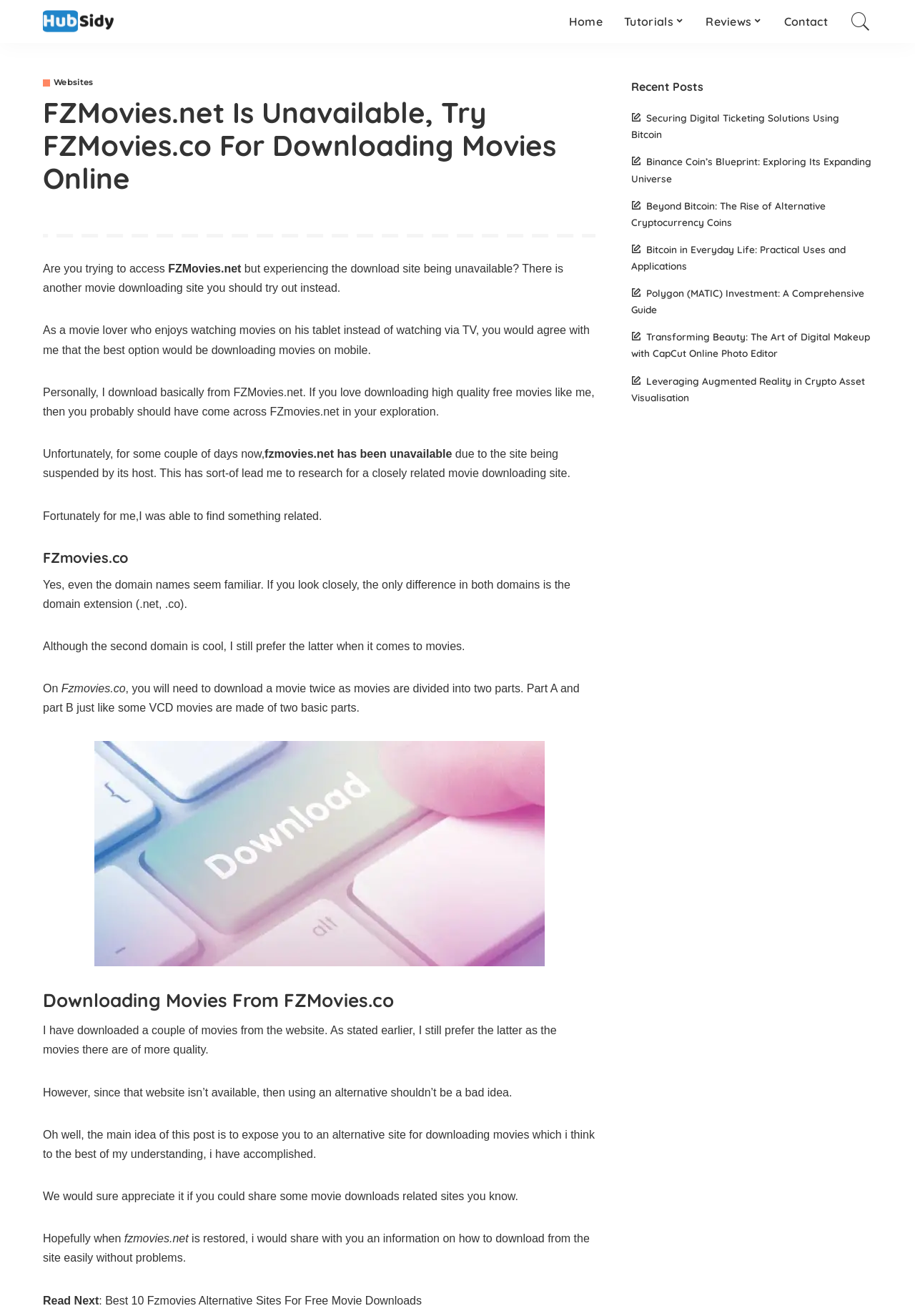What is the author's preference for movie downloading sites?
Deliver a detailed and extensive answer to the question.

Although the author suggests FZMovies.co as an alternative, they still prefer FZMovies.net for downloading movies, citing that the movies on FZMovies.net are of higher quality.